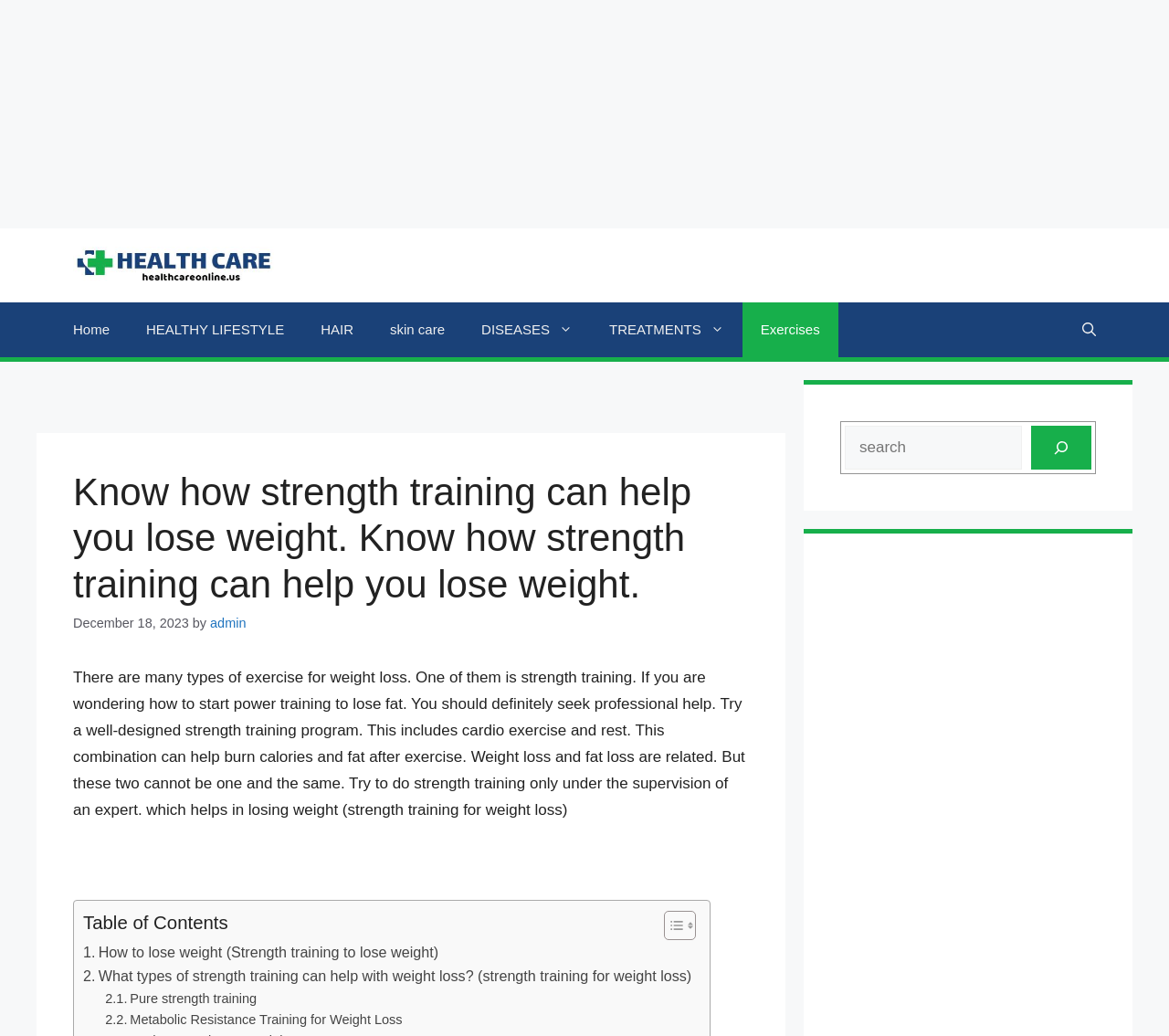Find the bounding box coordinates of the element I should click to carry out the following instruction: "Search for a topic".

[0.723, 0.411, 0.874, 0.453]